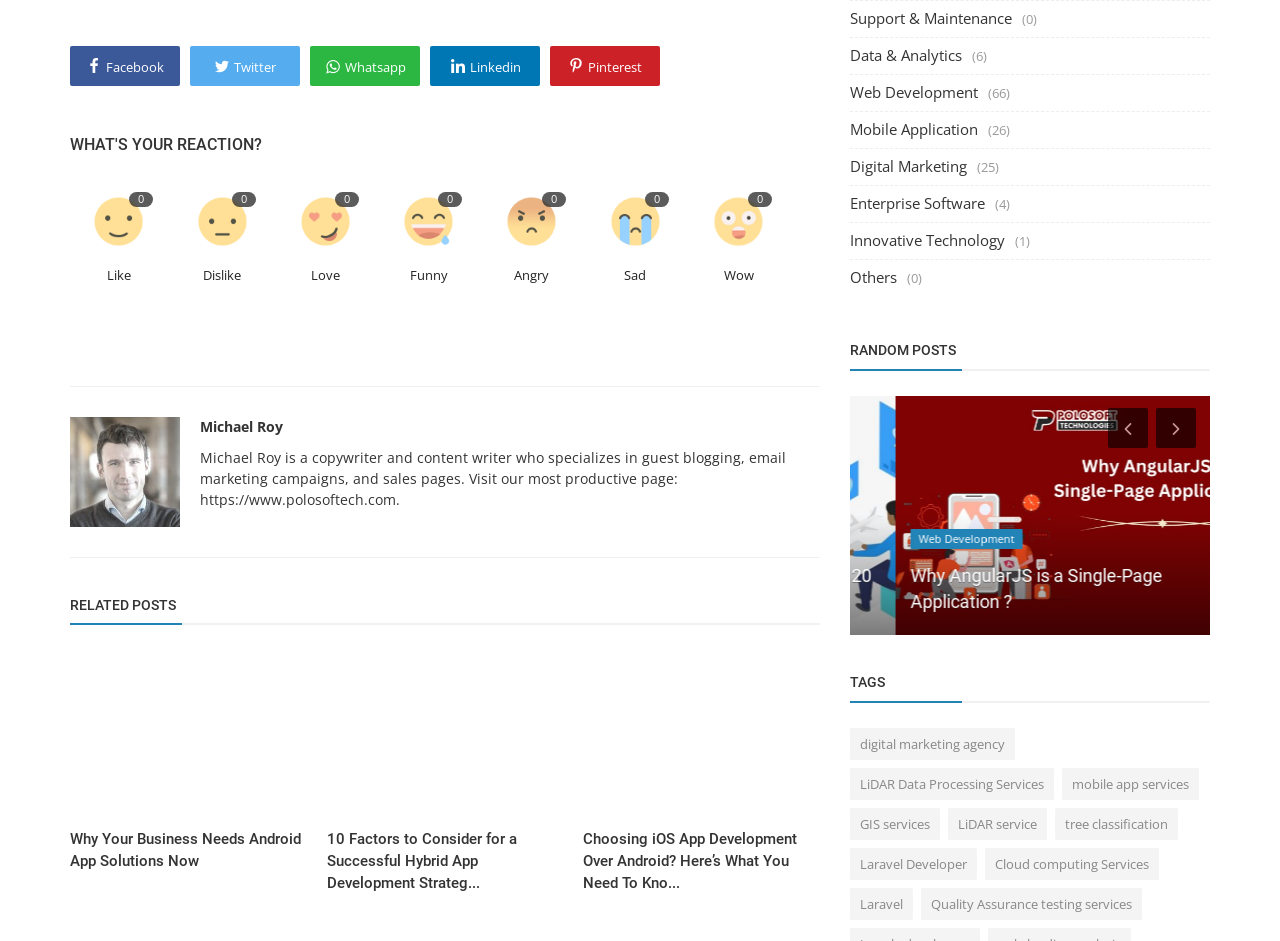Based on the visual content of the image, answer the question thoroughly: What is the topic of the post 'Why Your Business Needs Android App Solutions Now'?

The topic of the post 'Why Your Business Needs Android App Solutions Now' can be determined by reading the title of the post, which is located in the 'RELATED POSTS' section.